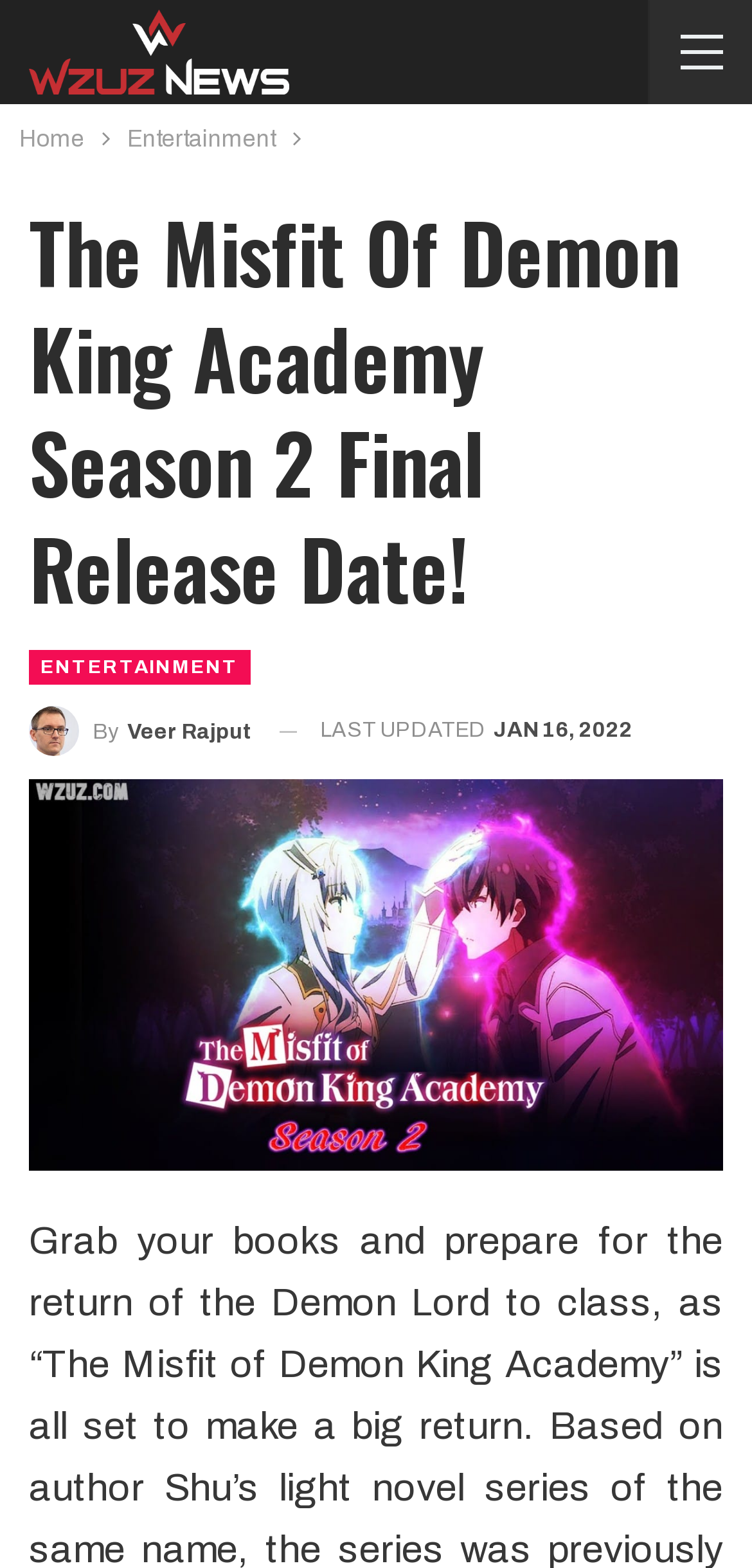When was the article last updated?
Craft a detailed and extensive response to the question.

I found this answer by looking at the time section of the webpage, which has a static text 'LAST UPDATED' followed by the date 'JAN 16, 2022'. This suggests that the article was last updated on this date.